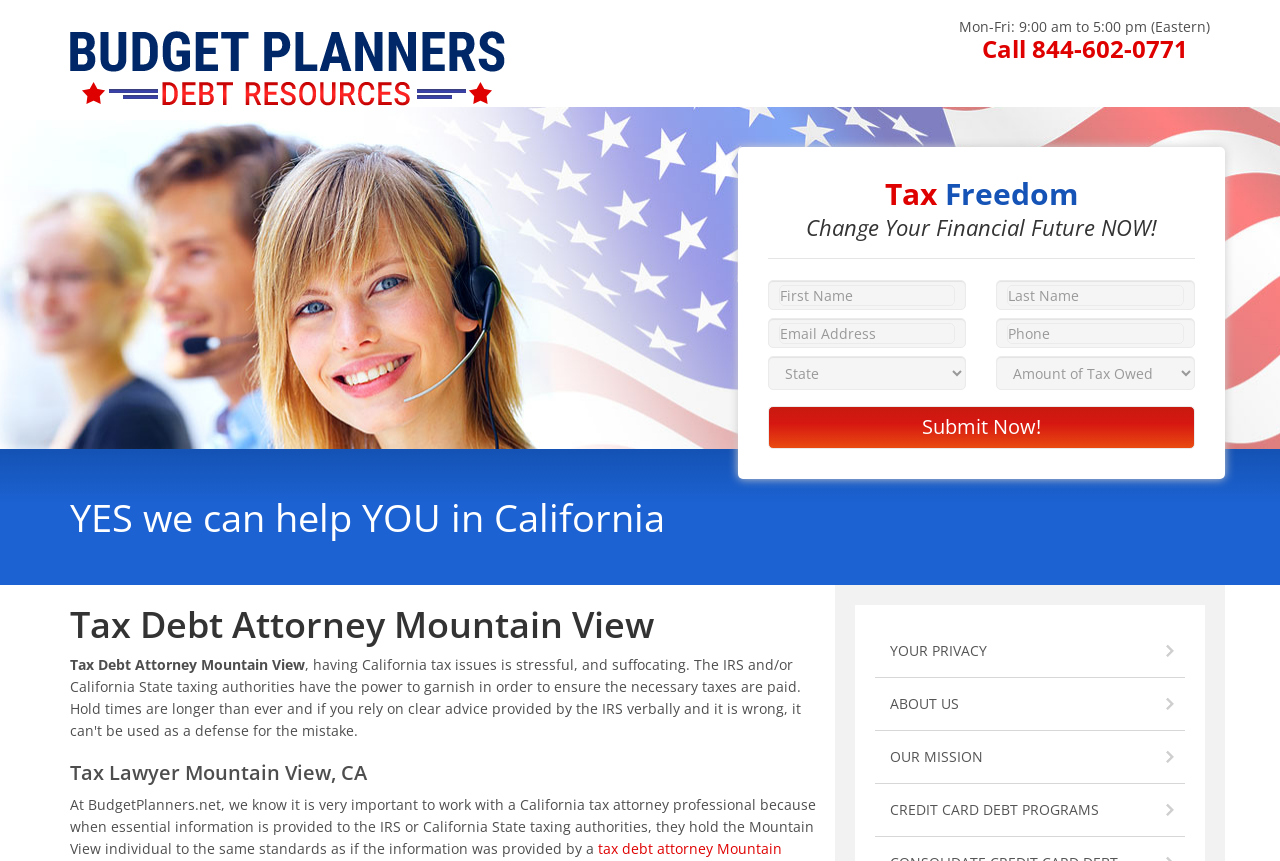Please find the bounding box coordinates of the element that must be clicked to perform the given instruction: "follow the 'bible' link". The coordinates should be four float numbers from 0 to 1, i.e., [left, top, right, bottom].

None